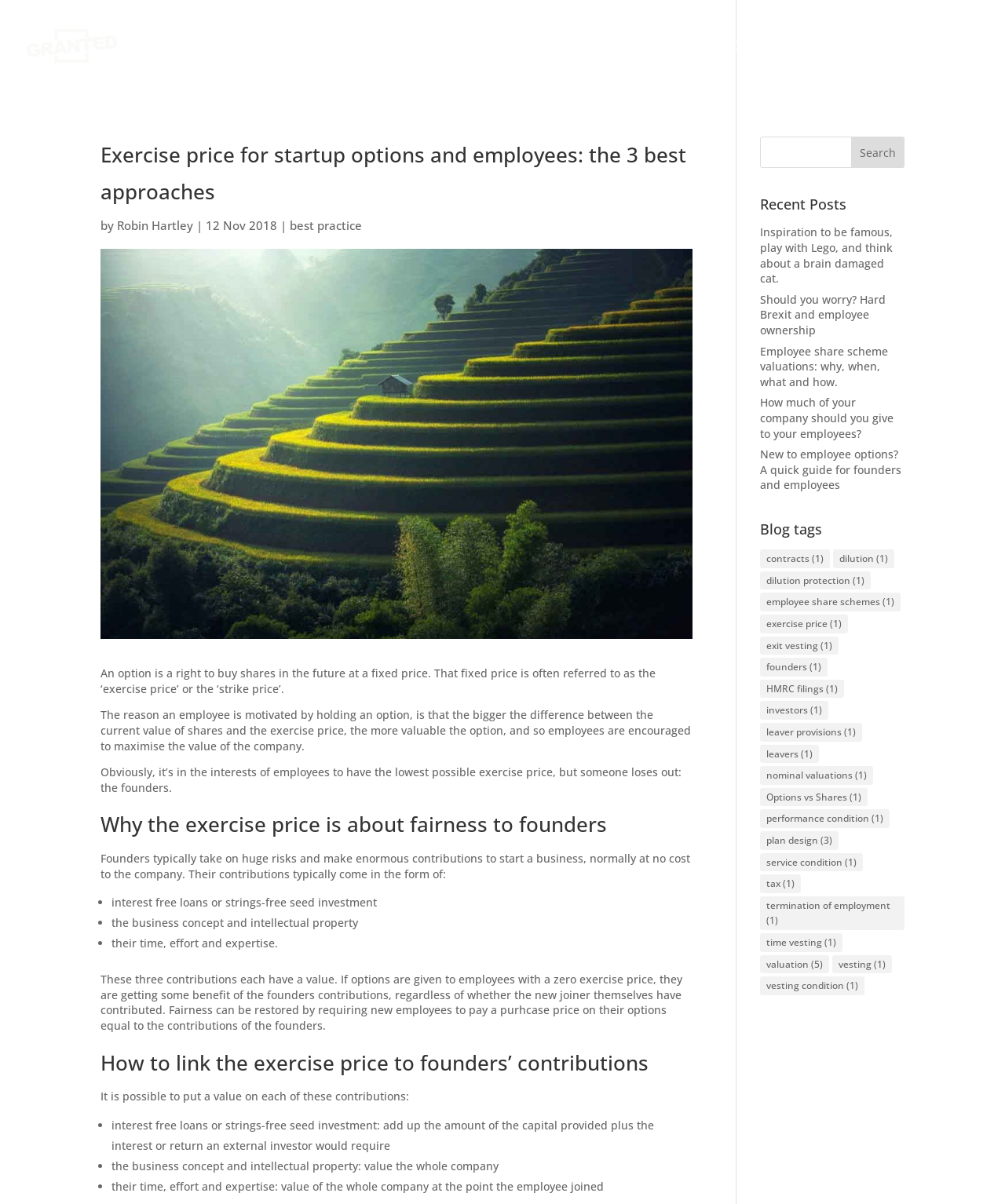Please indicate the bounding box coordinates of the element's region to be clicked to achieve the instruction: "Explore the 'Blog tags' section". Provide the coordinates as four float numbers between 0 and 1, i.e., [left, top, right, bottom].

[0.756, 0.429, 0.9, 0.457]